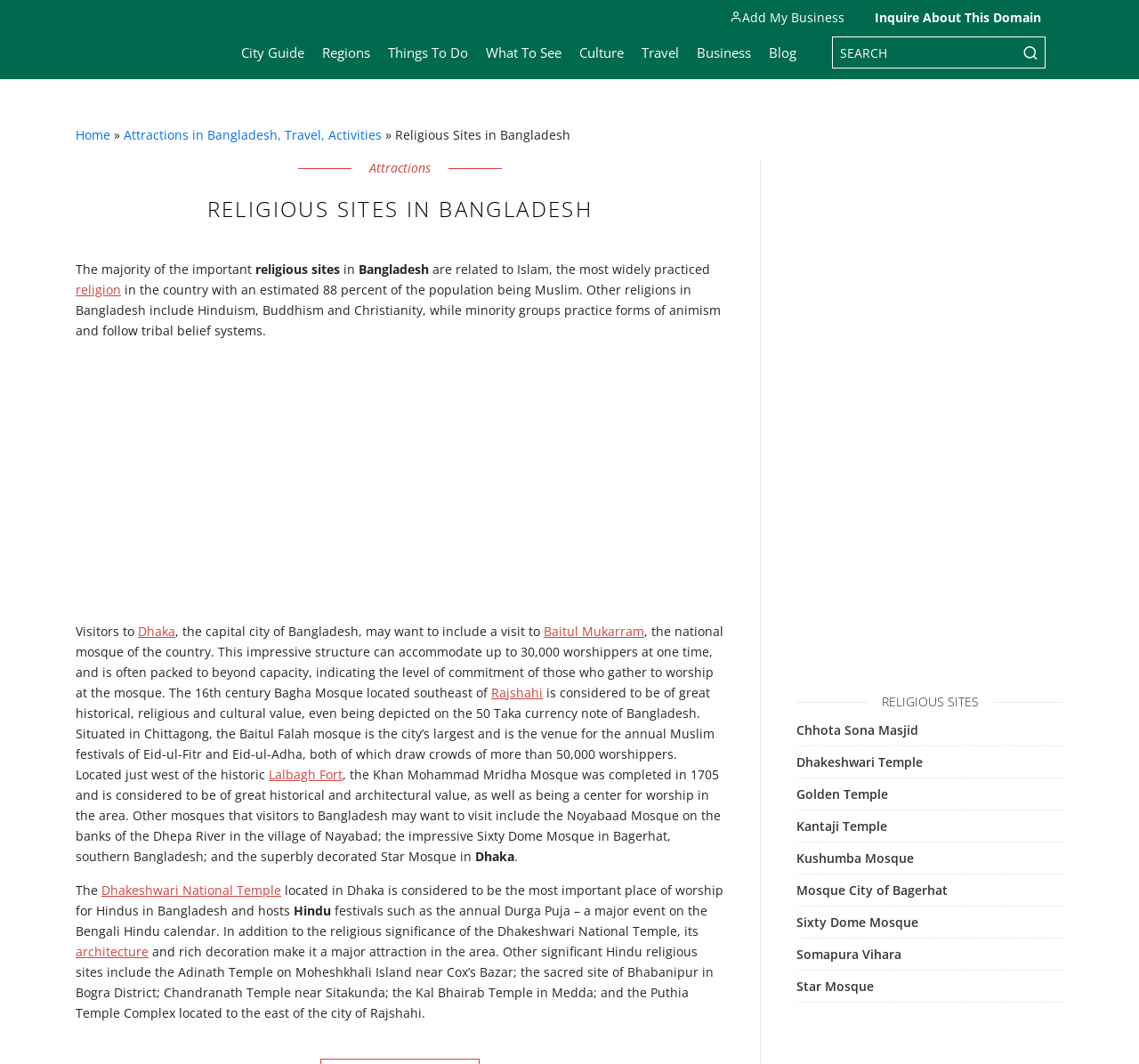What is the name of the city where the Baitul Falah mosque is located?
Deliver a detailed and extensive answer to the question.

According to the webpage, the Baitul Falah mosque is located in Chittagong, and it is the city’s largest mosque and the venue for the annual Muslim festivals of Eid-ul-Fitr and Eid-ul-Adha.